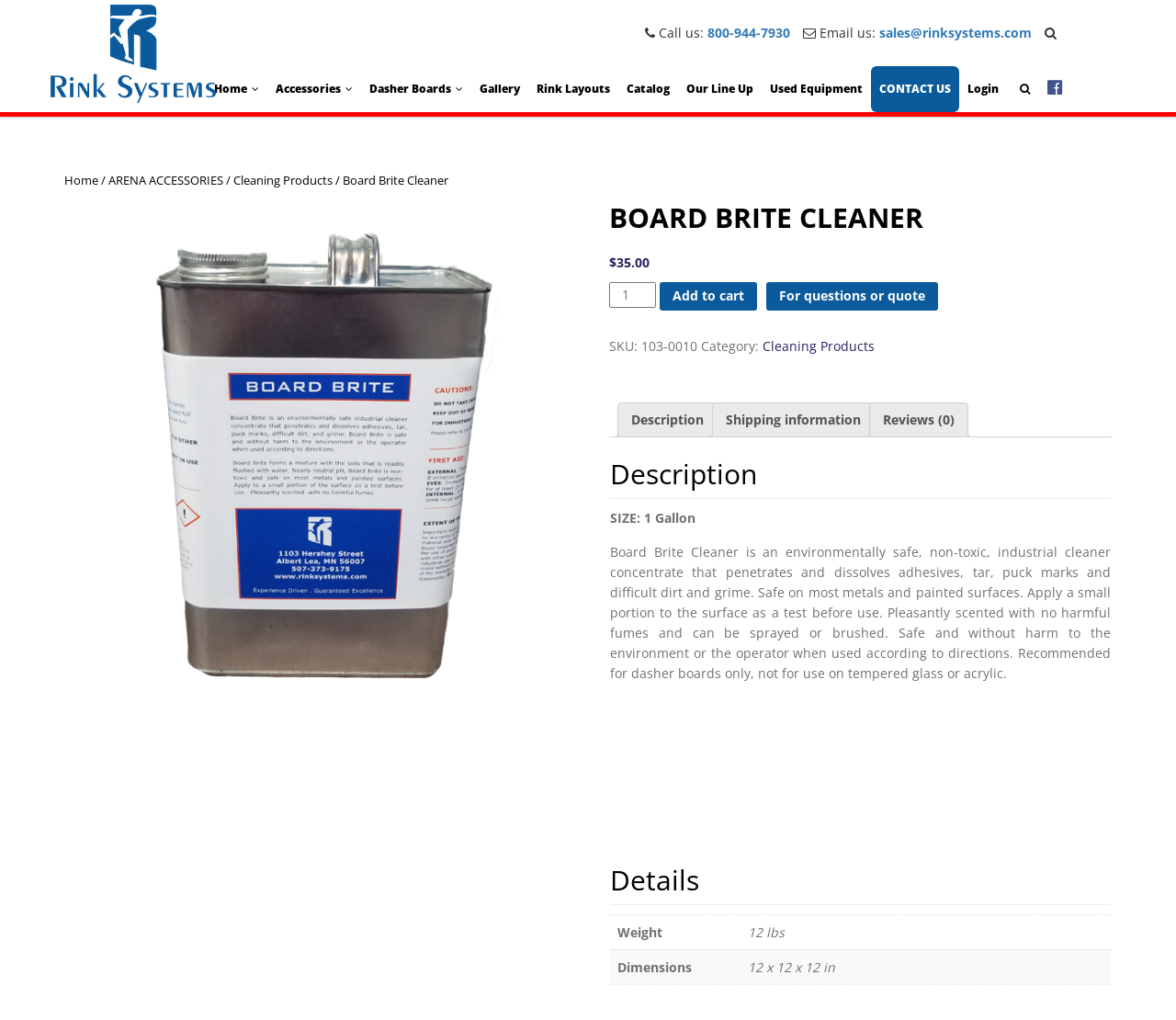Determine the main headline from the webpage and extract its text.

BOARD BRITE CLEANER